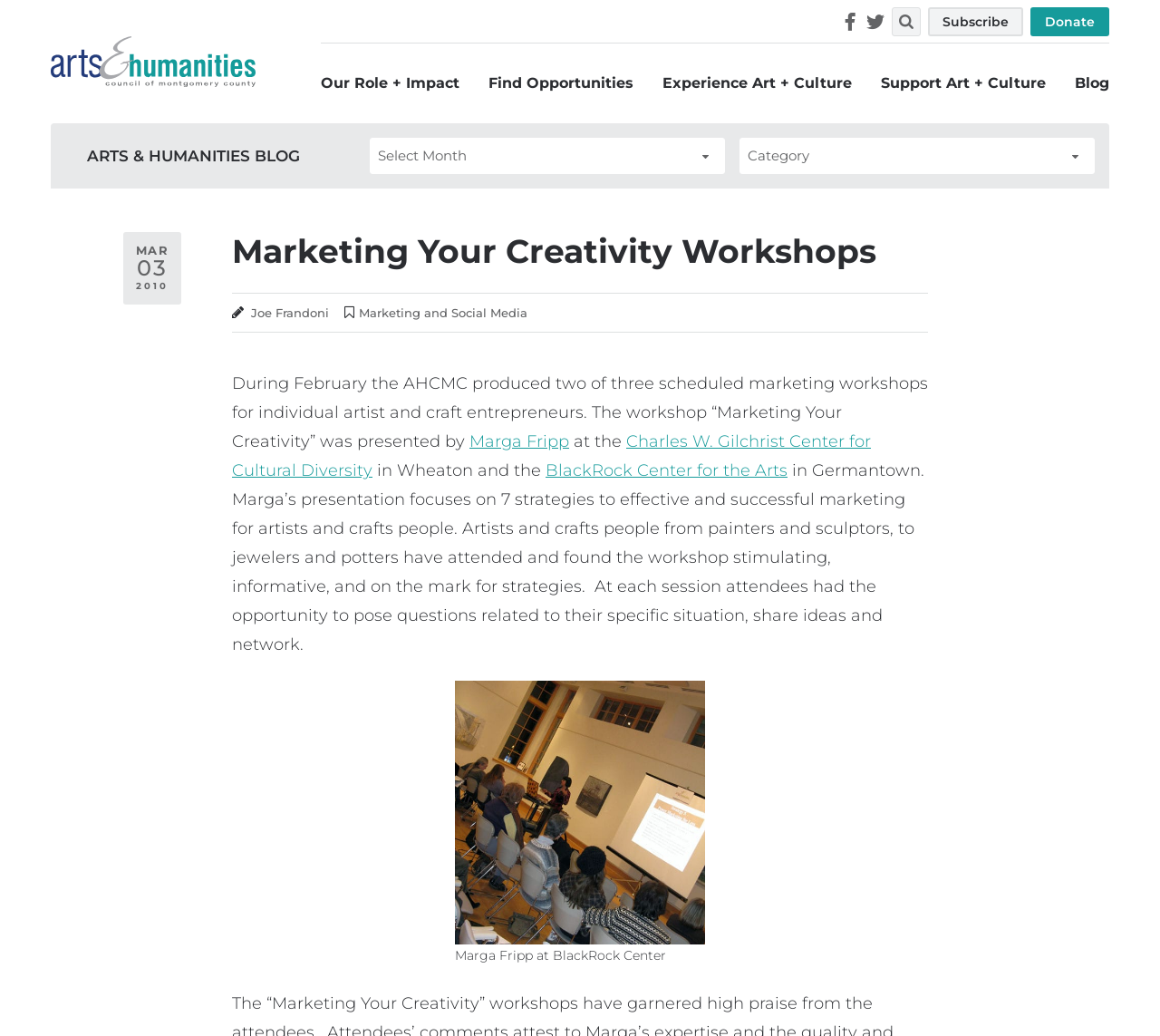Please identify the bounding box coordinates of the element that needs to be clicked to perform the following instruction: "Search for something".

[0.769, 0.007, 0.794, 0.035]